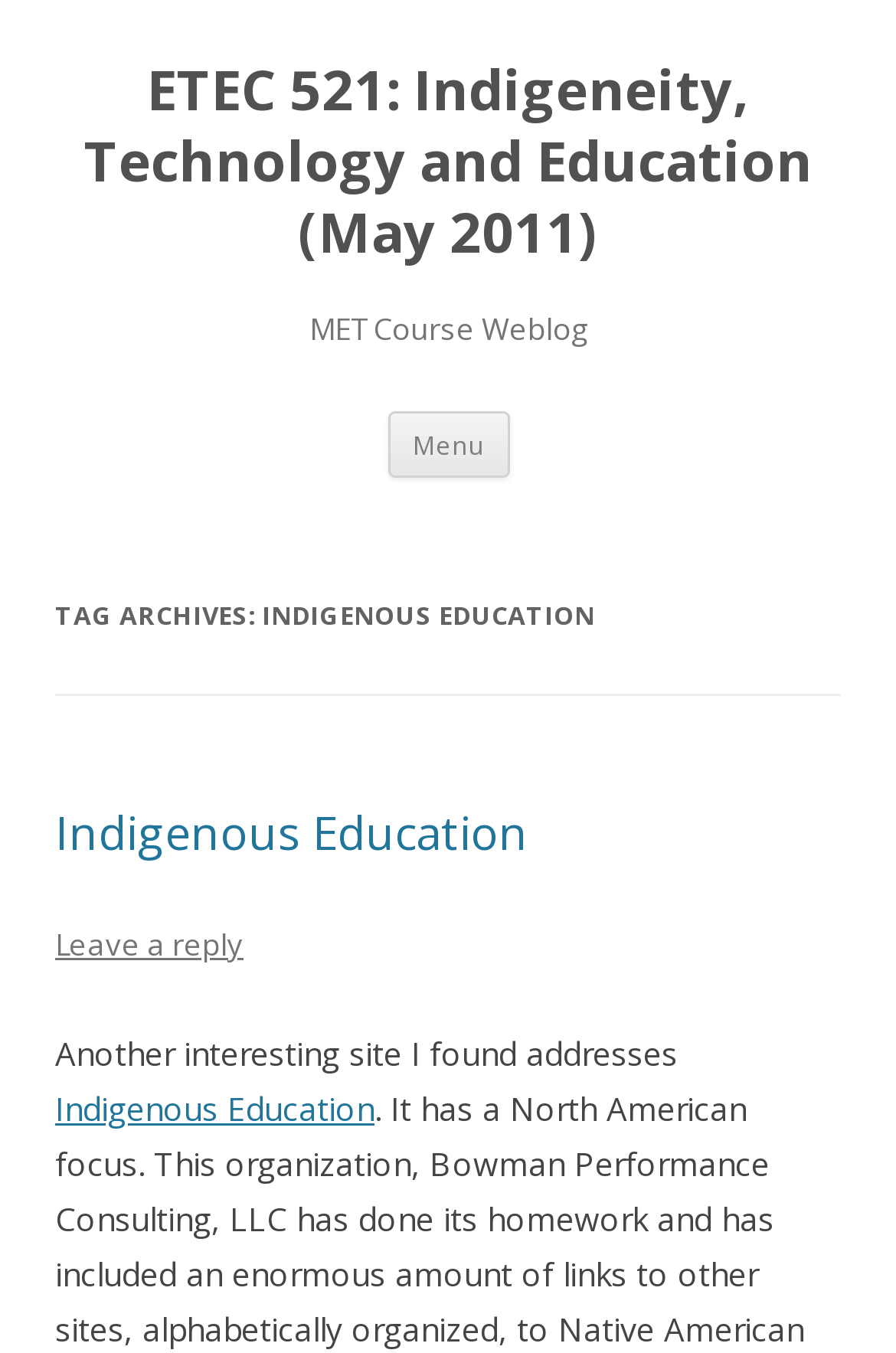Provide the bounding box coordinates of the HTML element this sentence describes: "Indigenous Education". The bounding box coordinates consist of four float numbers between 0 and 1, i.e., [left, top, right, bottom].

[0.062, 0.803, 0.418, 0.836]